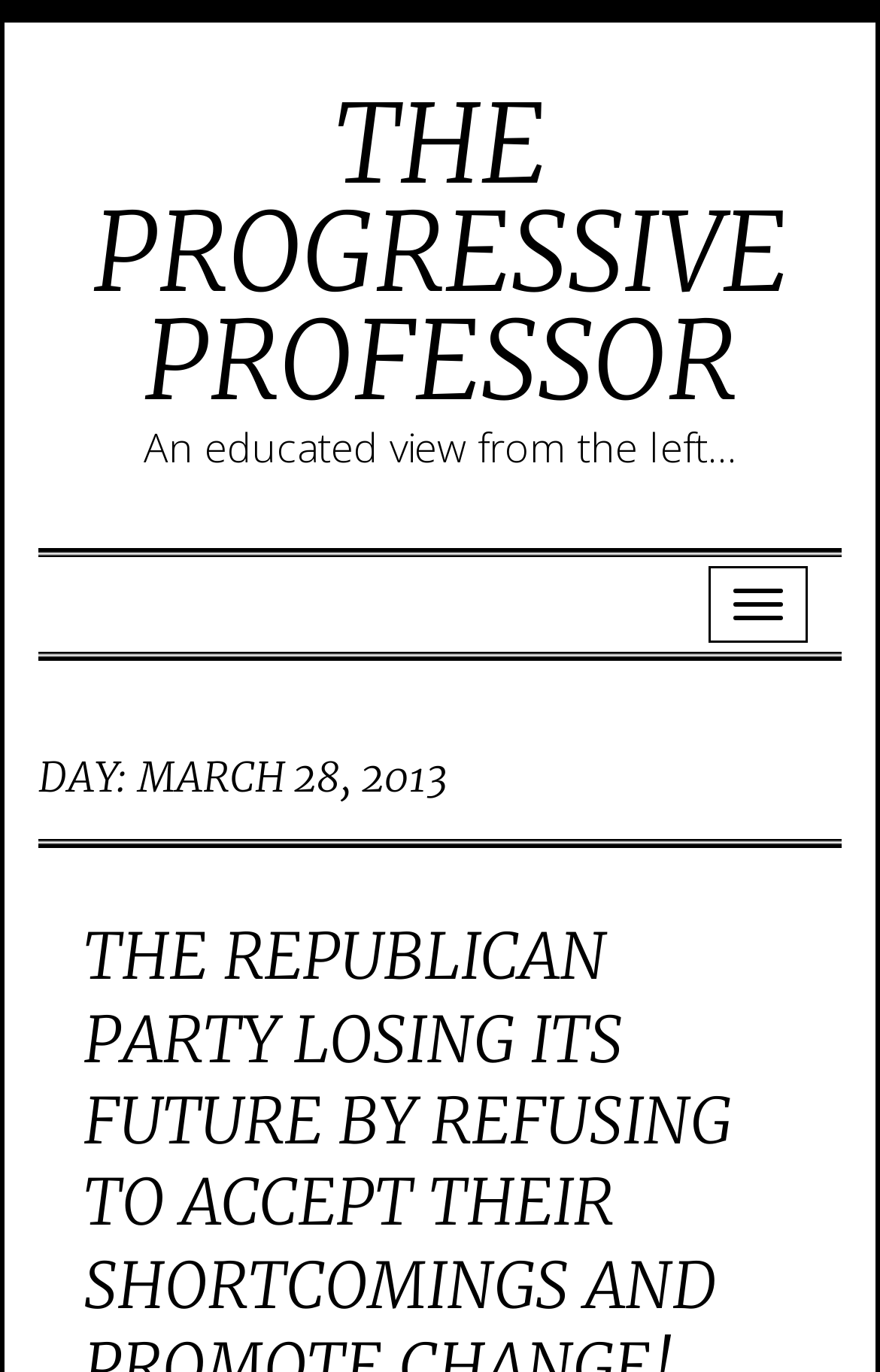Using the provided element description: "The Progressive Professor", identify the bounding box coordinates. The coordinates should be four floats between 0 and 1 in the order [left, top, right, bottom].

[0.105, 0.056, 0.895, 0.312]